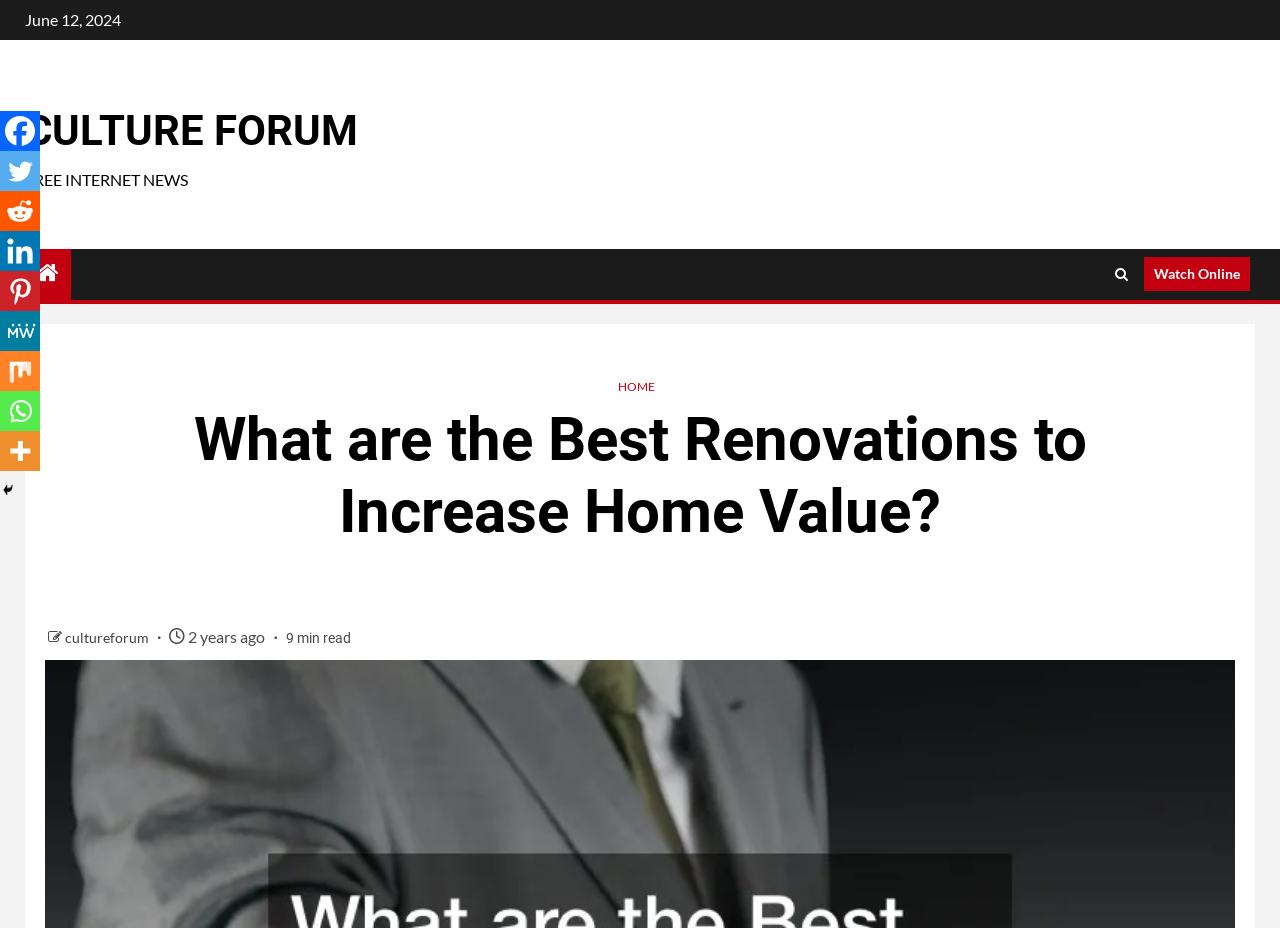What is the website's name?
Using the information presented in the image, please offer a detailed response to the question.

The website's name can be found at the top of the webpage, where it says 'CULTURE FORUM' in a link element.